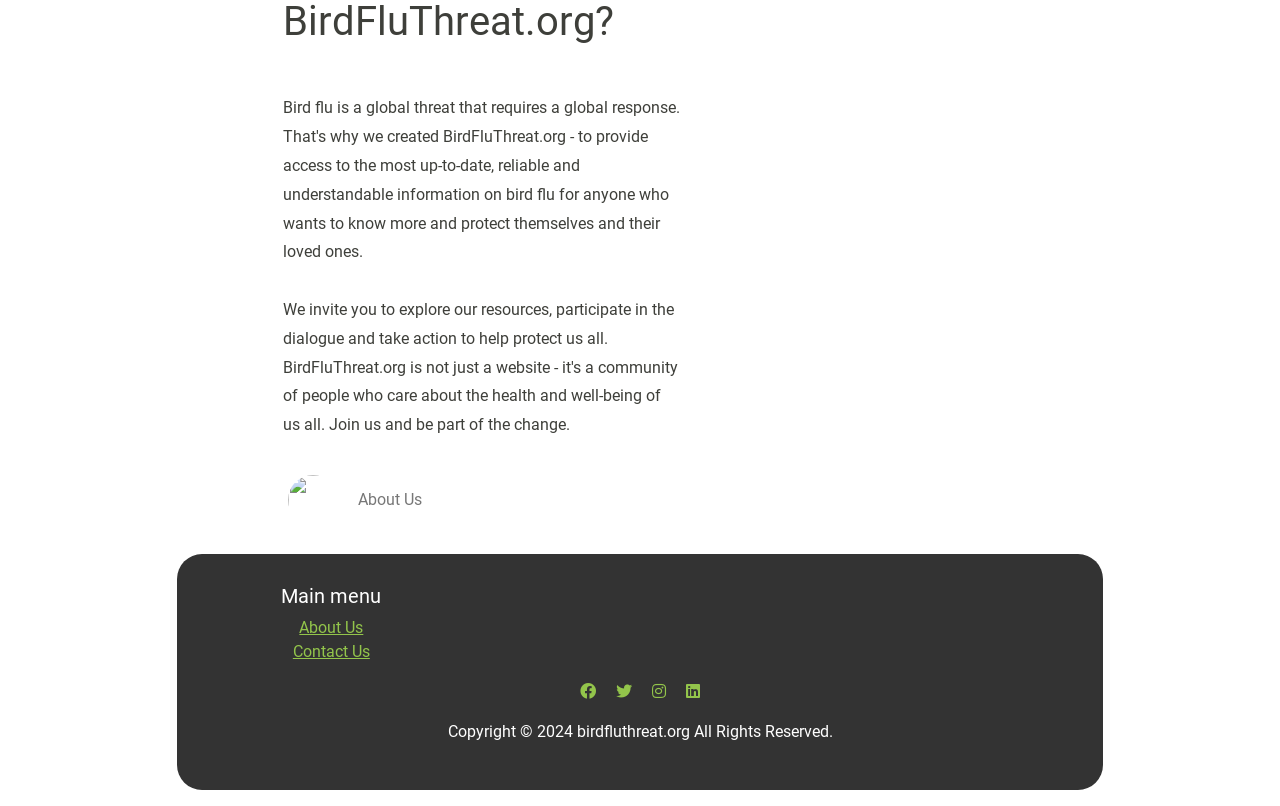Based on what you see in the screenshot, provide a thorough answer to this question: What is the copyright year?

I found a StaticText element with the text 'Copyright © 2024 birdfluthreat.org All Rights Reserved.' which indicates the copyright year is 2024.